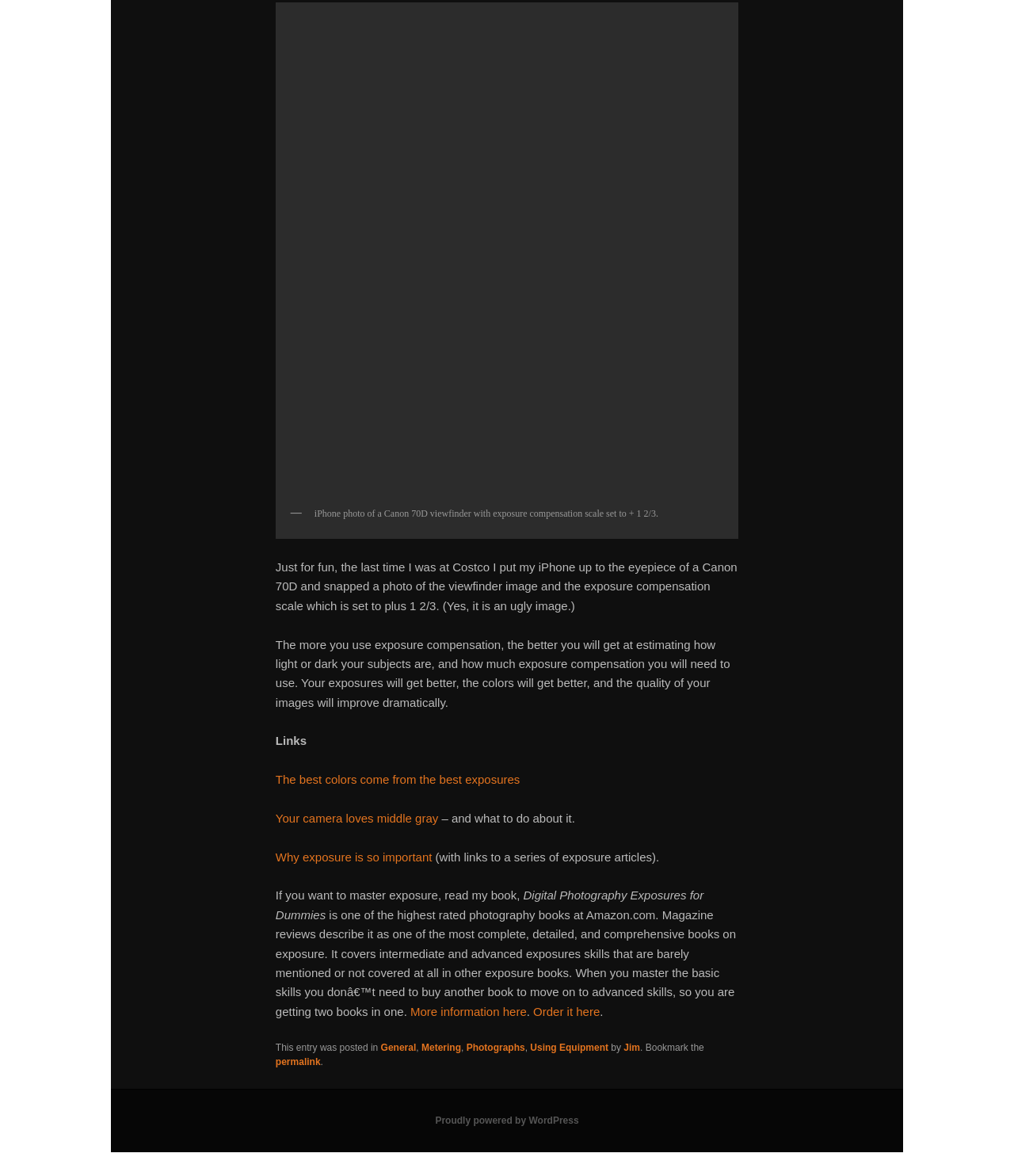Answer the question in a single word or phrase:
What is the exposure compensation scale set to in the image?

+ 1 2/3